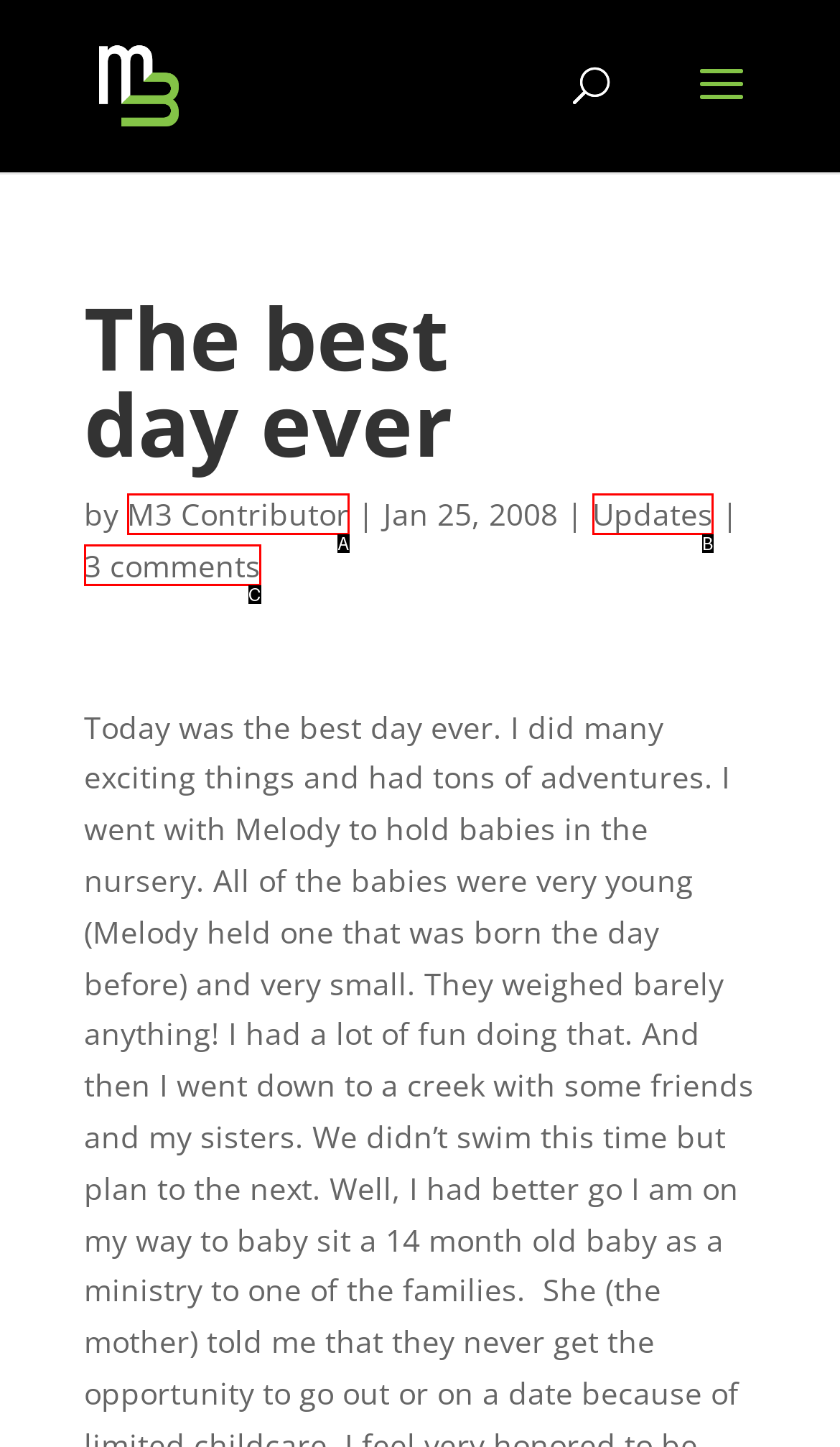Identify the HTML element that best fits the description: 3 comments. Respond with the letter of the corresponding element.

C